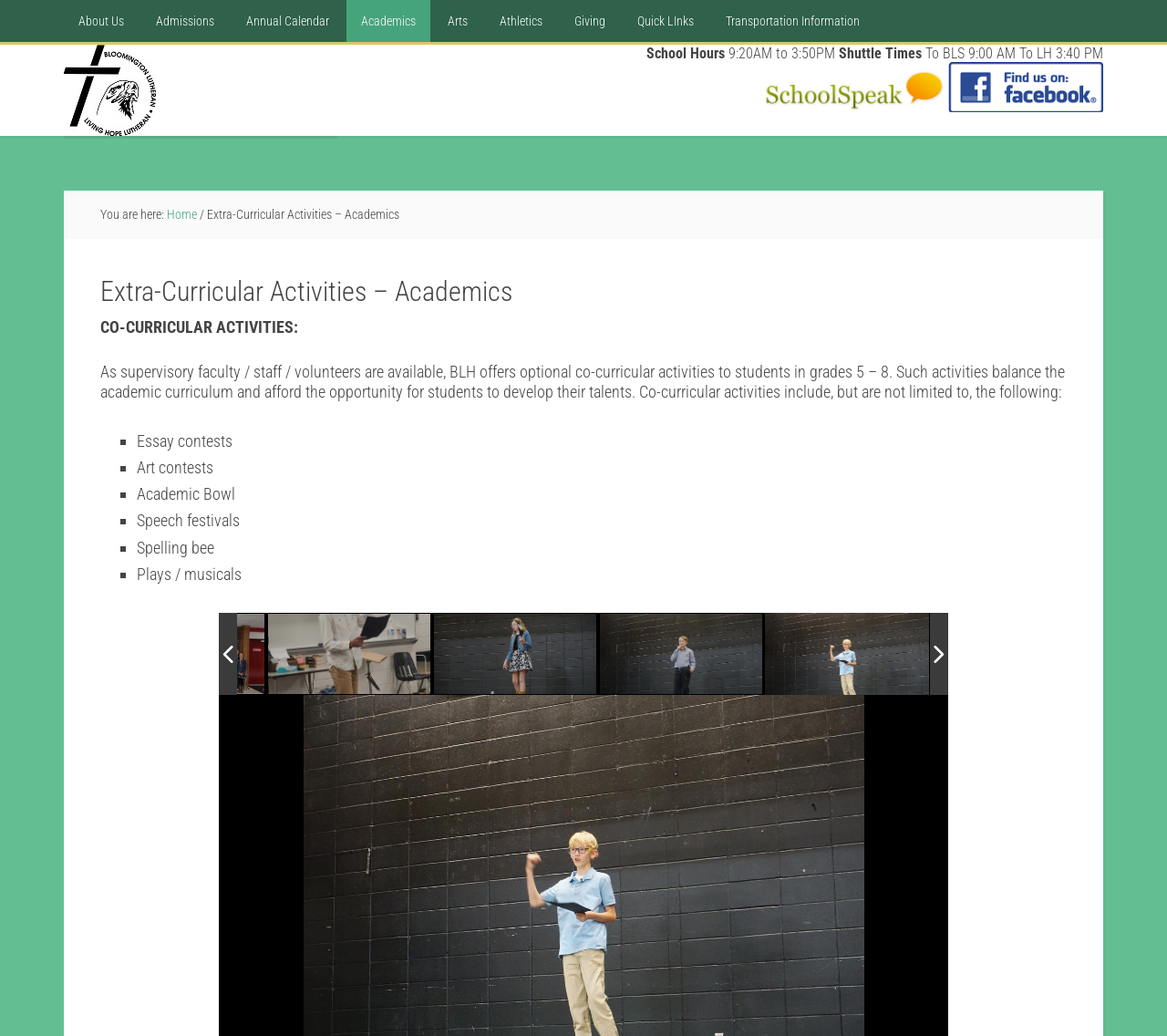Answer succinctly with a single word or phrase:
What type of contests are mentioned on the webpage?

Essay and art contests